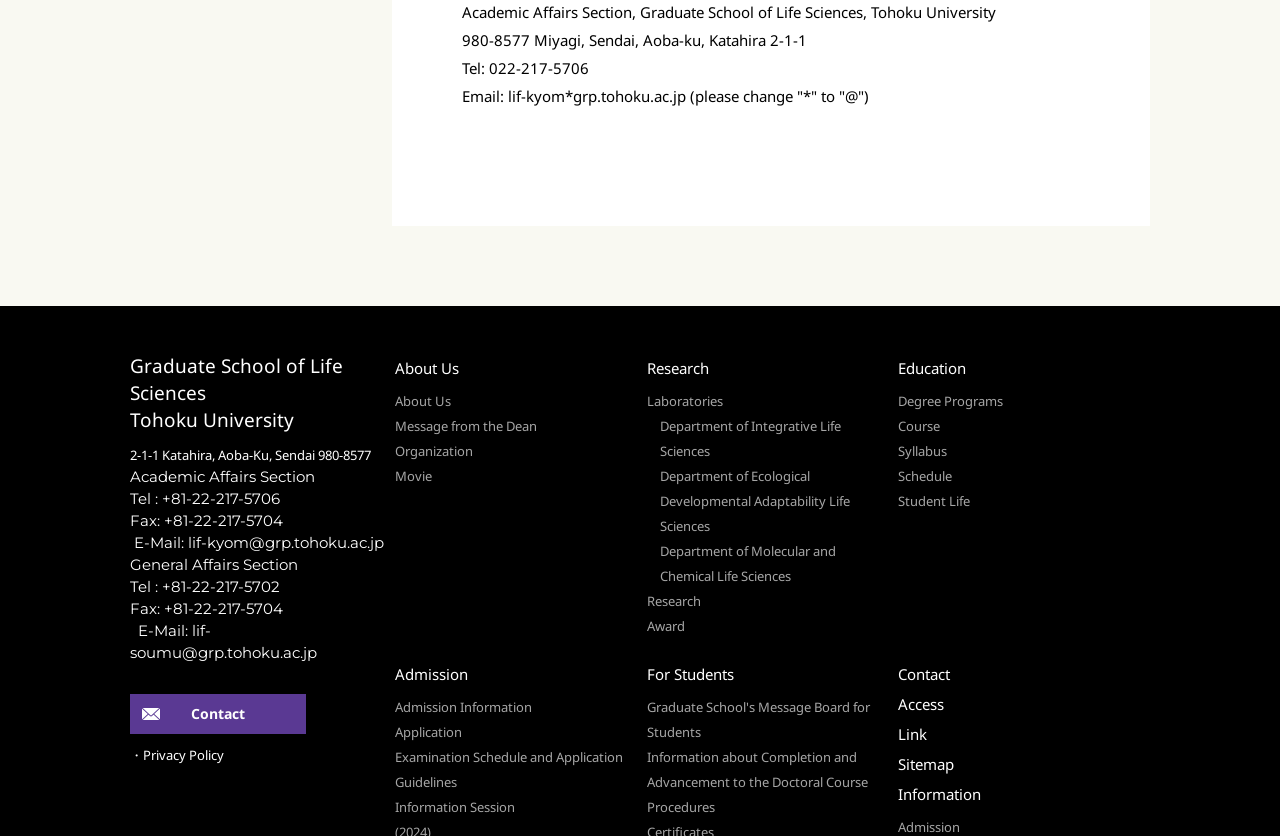Could you specify the bounding box coordinates for the clickable section to complete the following instruction: "Learn about the 'Department of Integrative Life Sciences'"?

[0.515, 0.495, 0.686, 0.555]